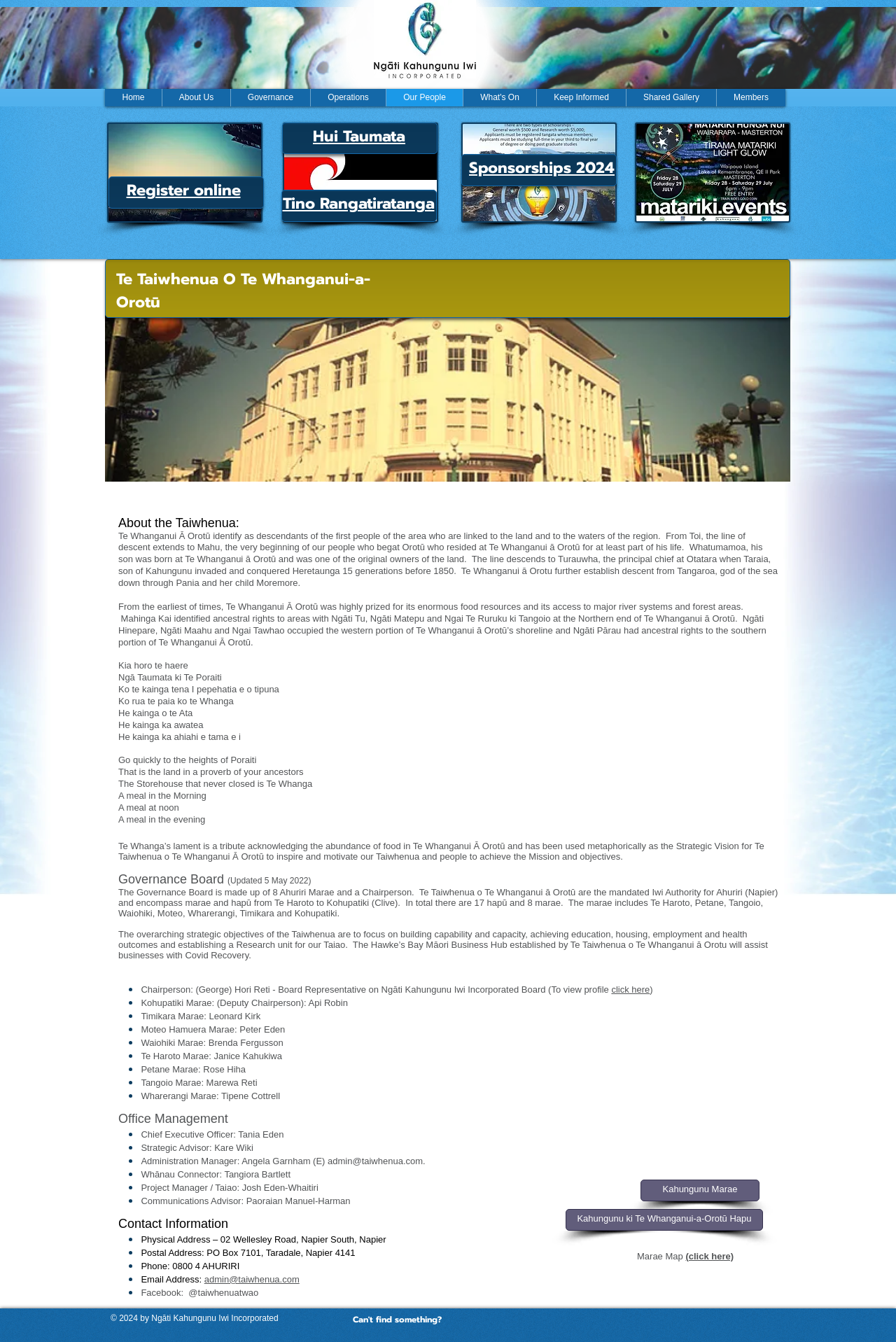Answer the question below in one word or phrase:
What is the name of the Hawke’s Bay Māori Business Hub established by Te Taiwhenua o Te Whanganui Ā Orotū?

Not specified